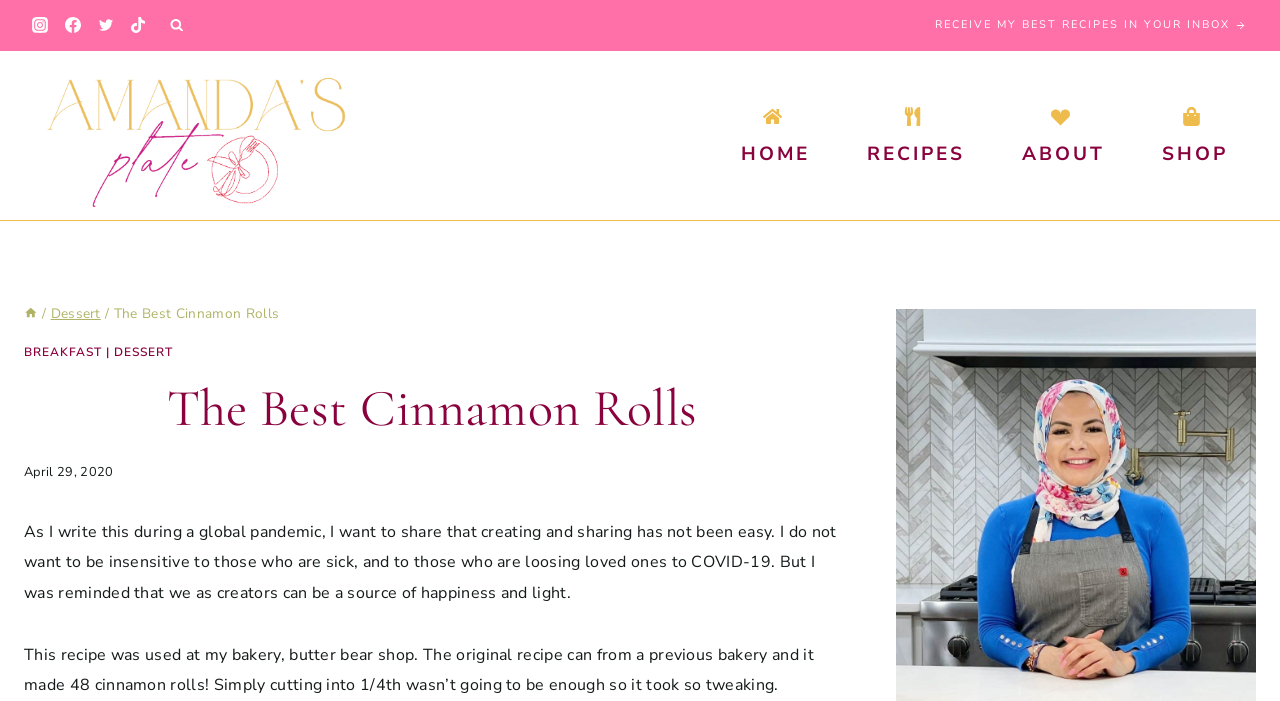Please determine the bounding box coordinates for the element that should be clicked to follow these instructions: "Explore recipes".

[0.655, 0.115, 0.776, 0.272]